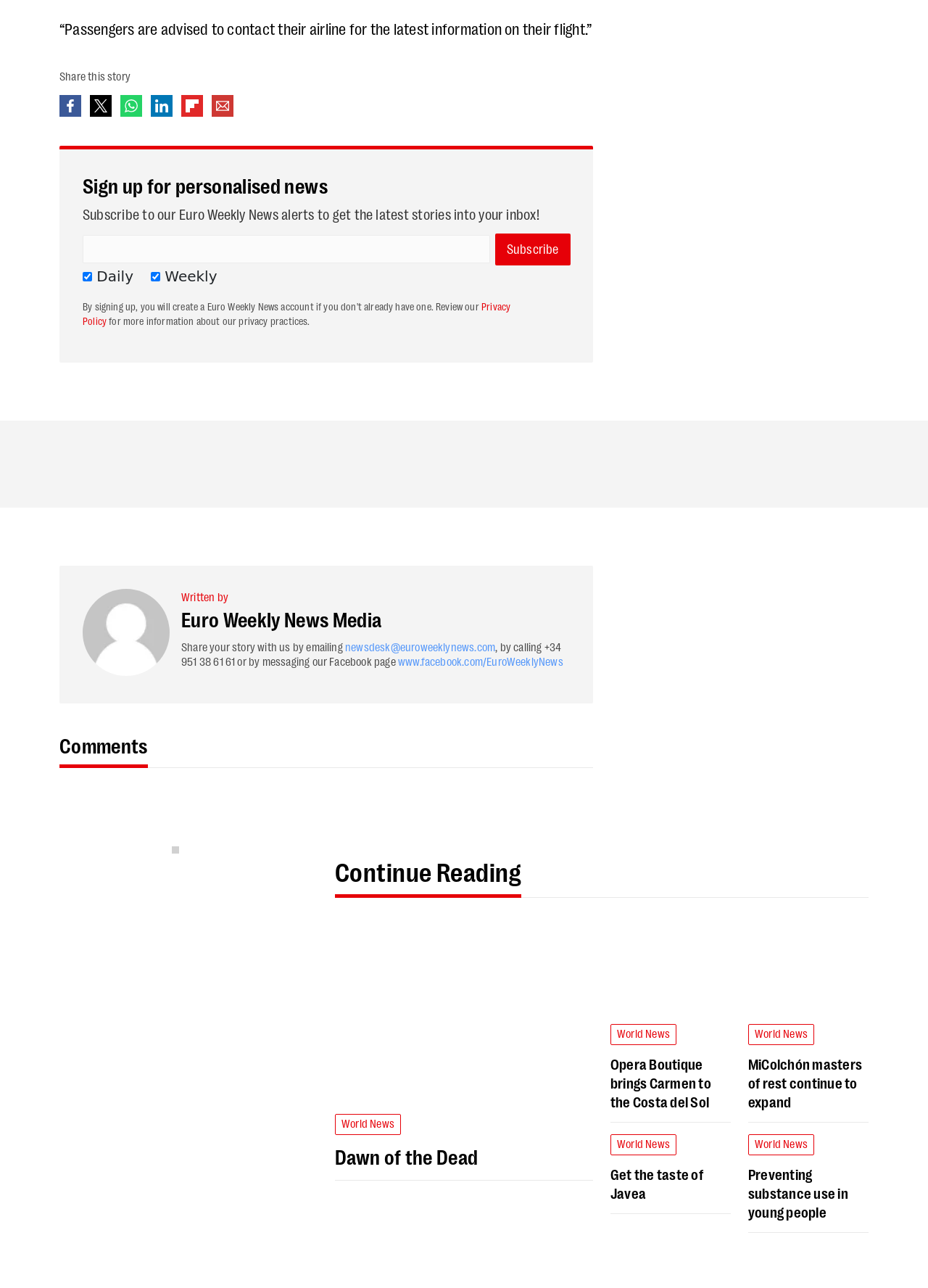Provide a one-word or one-phrase answer to the question:
What is the topic of the article 'Opera Boutique brings Carmen to the Costa del Sol'?

Opera